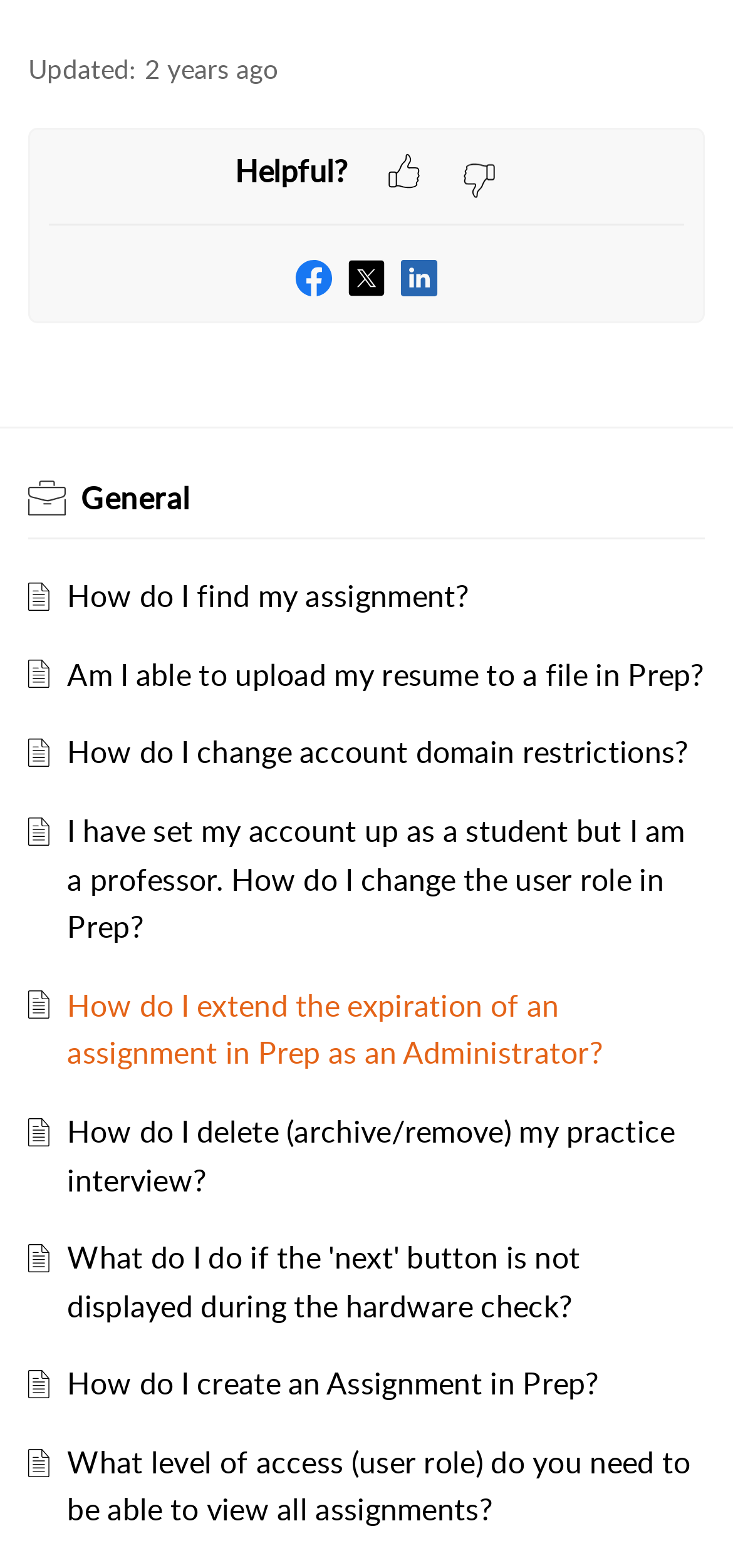Find the bounding box coordinates of the clickable area that will achieve the following instruction: "Click on How do I find my assignment?".

[0.092, 0.367, 0.64, 0.393]